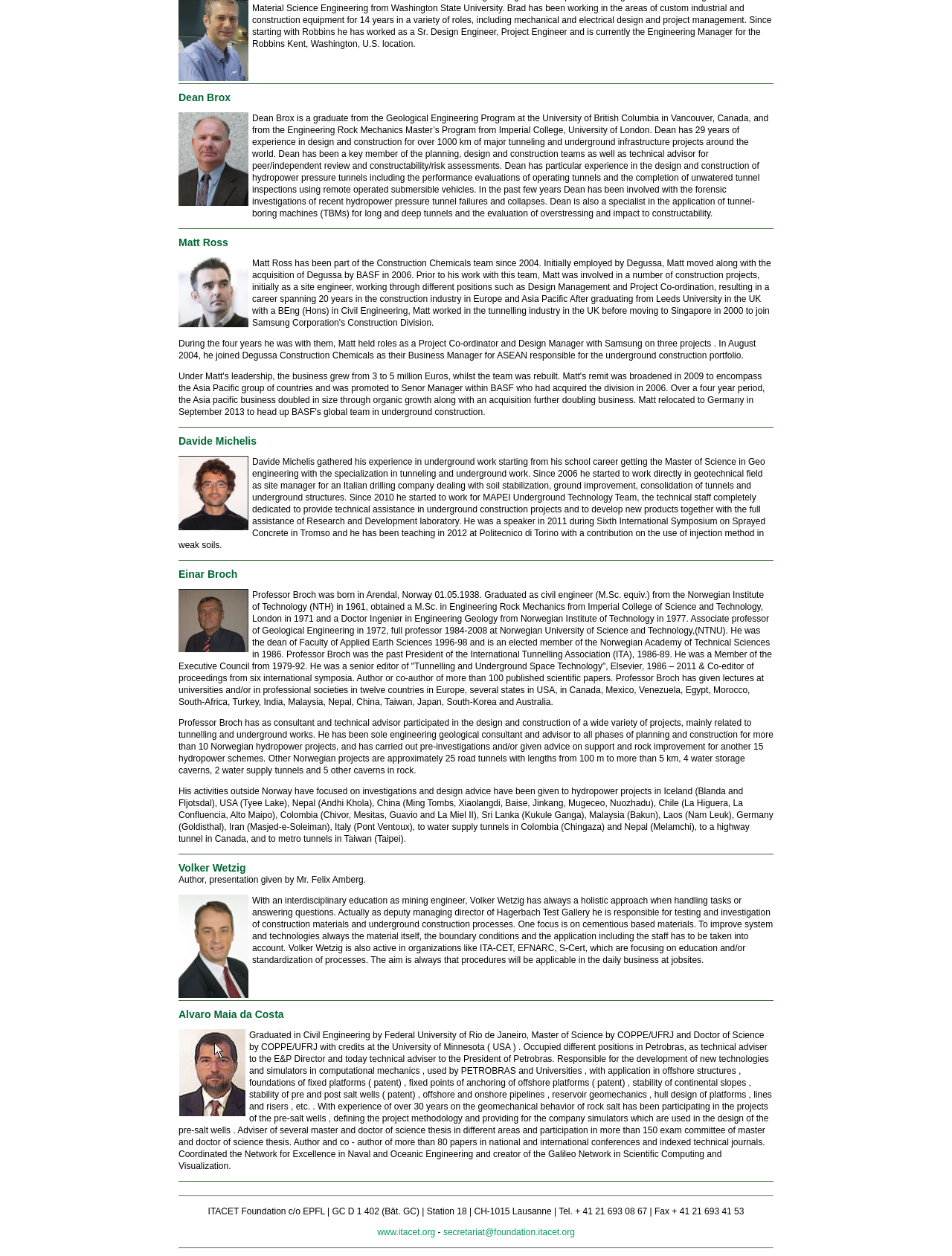What is the profession of Dean Brox?
Kindly give a detailed and elaborate answer to the question.

I found the profession of Dean Brox by reading his text description, which mentions that he is a graduate from the Geological Engineering Program at the University of British Columbia.